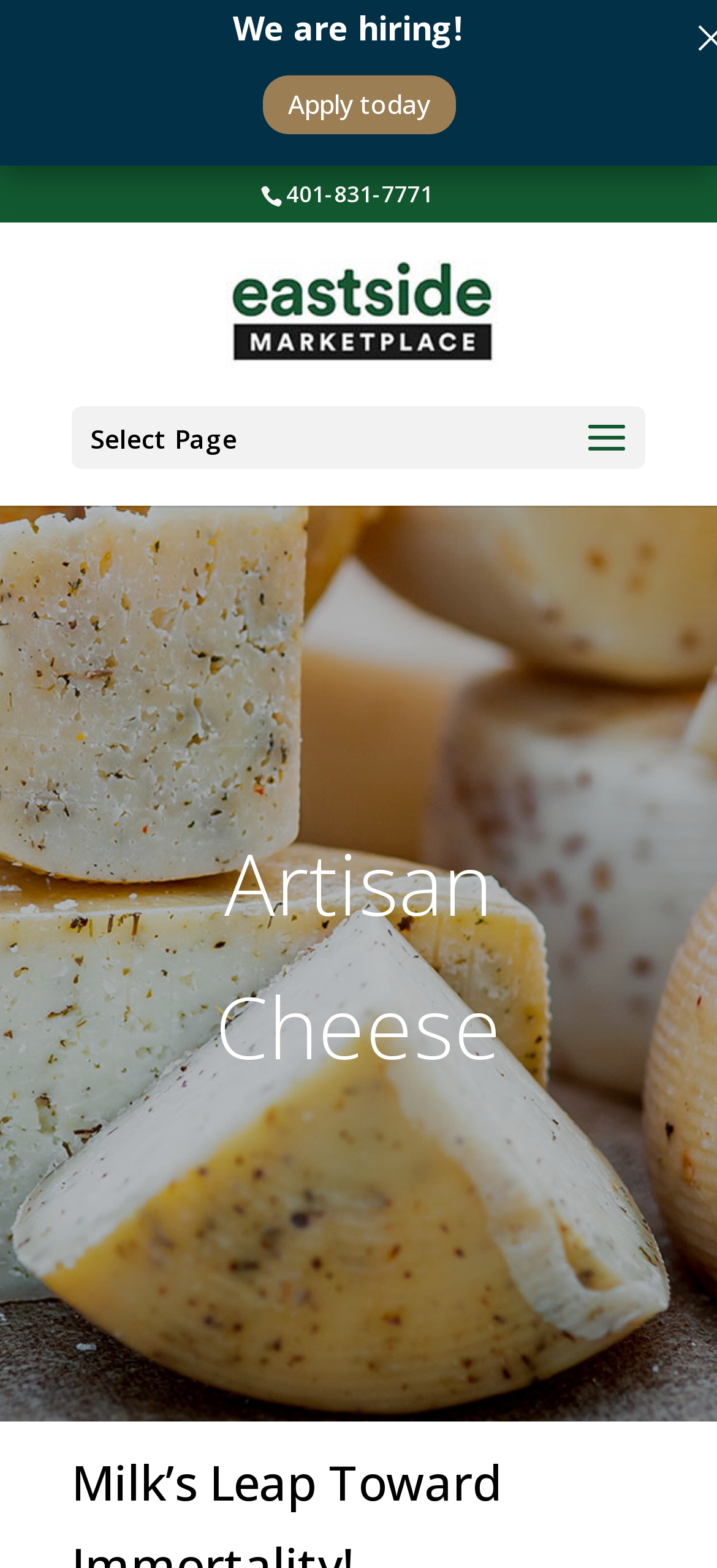Is the marketplace hiring?
Refer to the image and answer the question using a single word or phrase.

Yes